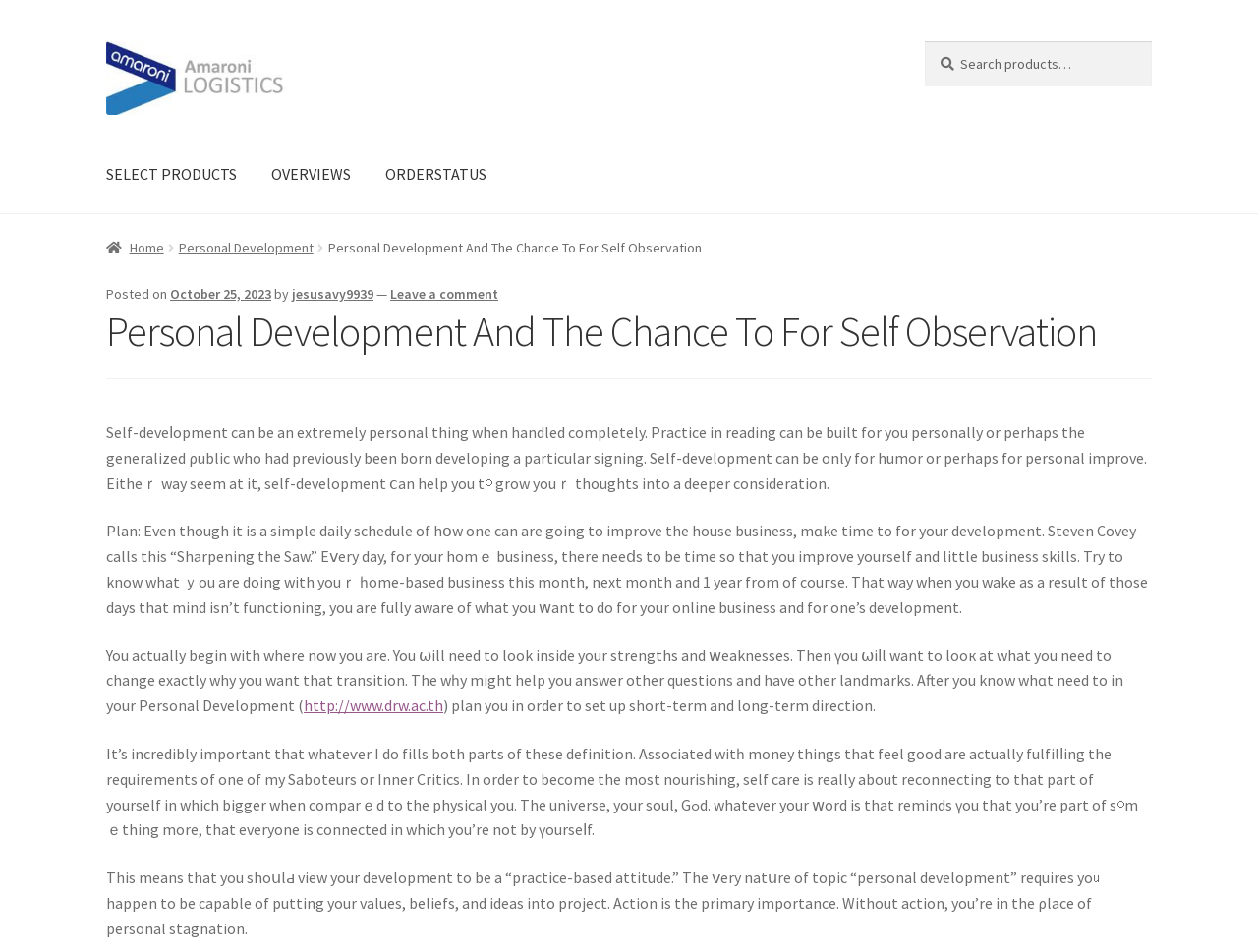What is the title of the article?
Look at the image and provide a short answer using one word or a phrase.

Personal Development And The Chance To For Self Observation